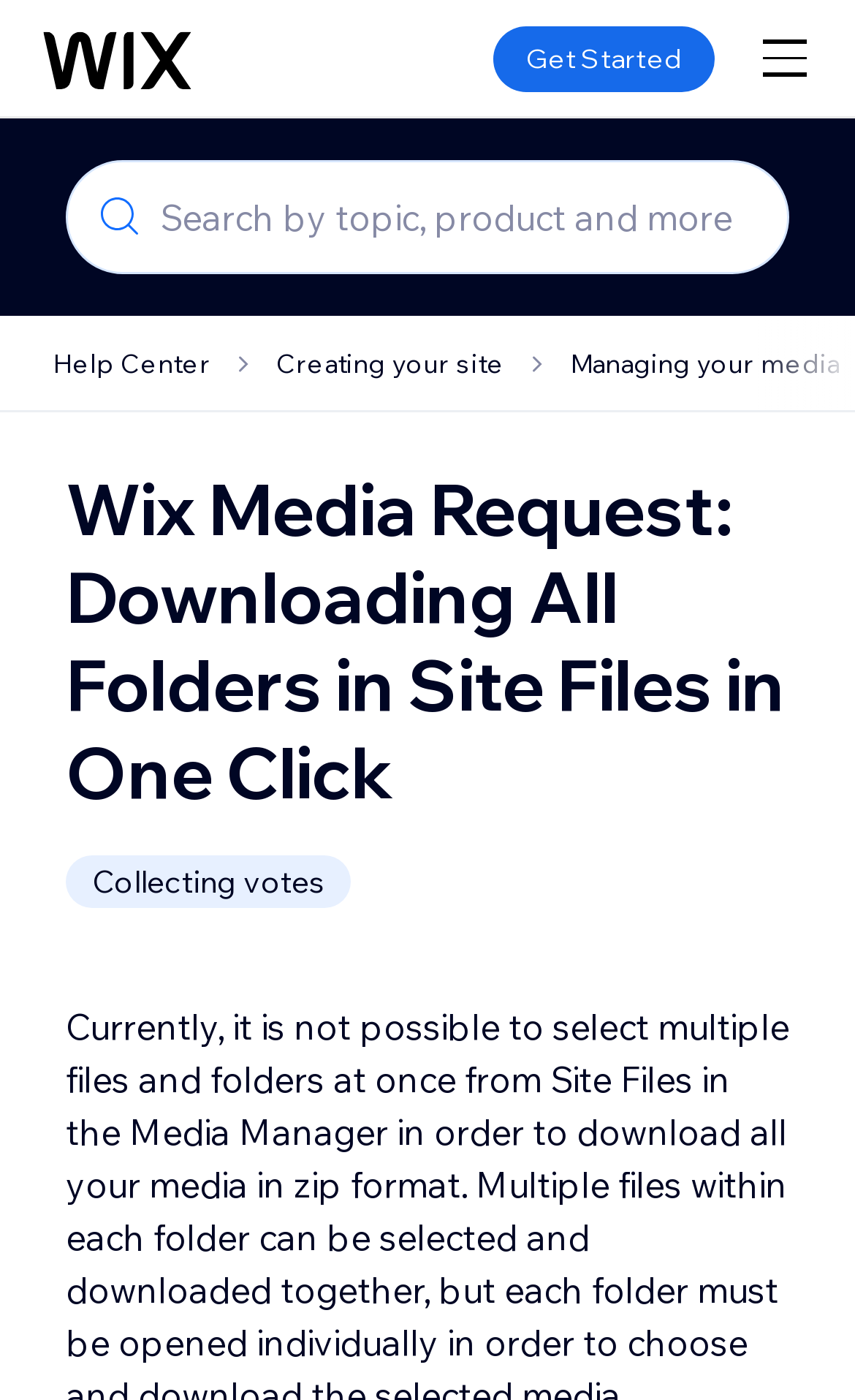Please locate and retrieve the main header text of the webpage.

Wix Media Request: Downloading All Folders in Site Files in One Click﻿